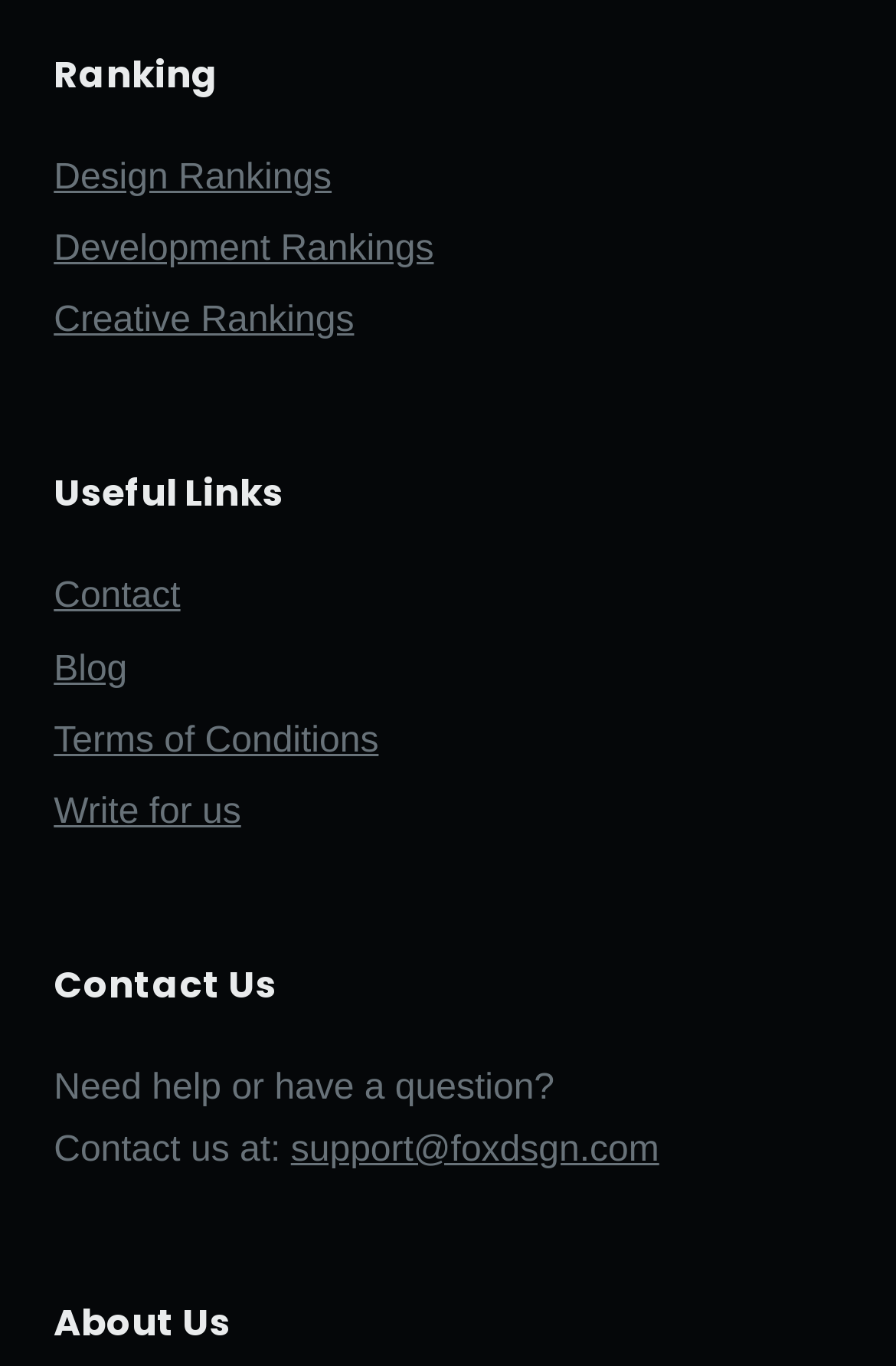Given the element description "Development Rankings" in the screenshot, predict the bounding box coordinates of that UI element.

[0.06, 0.168, 0.484, 0.196]